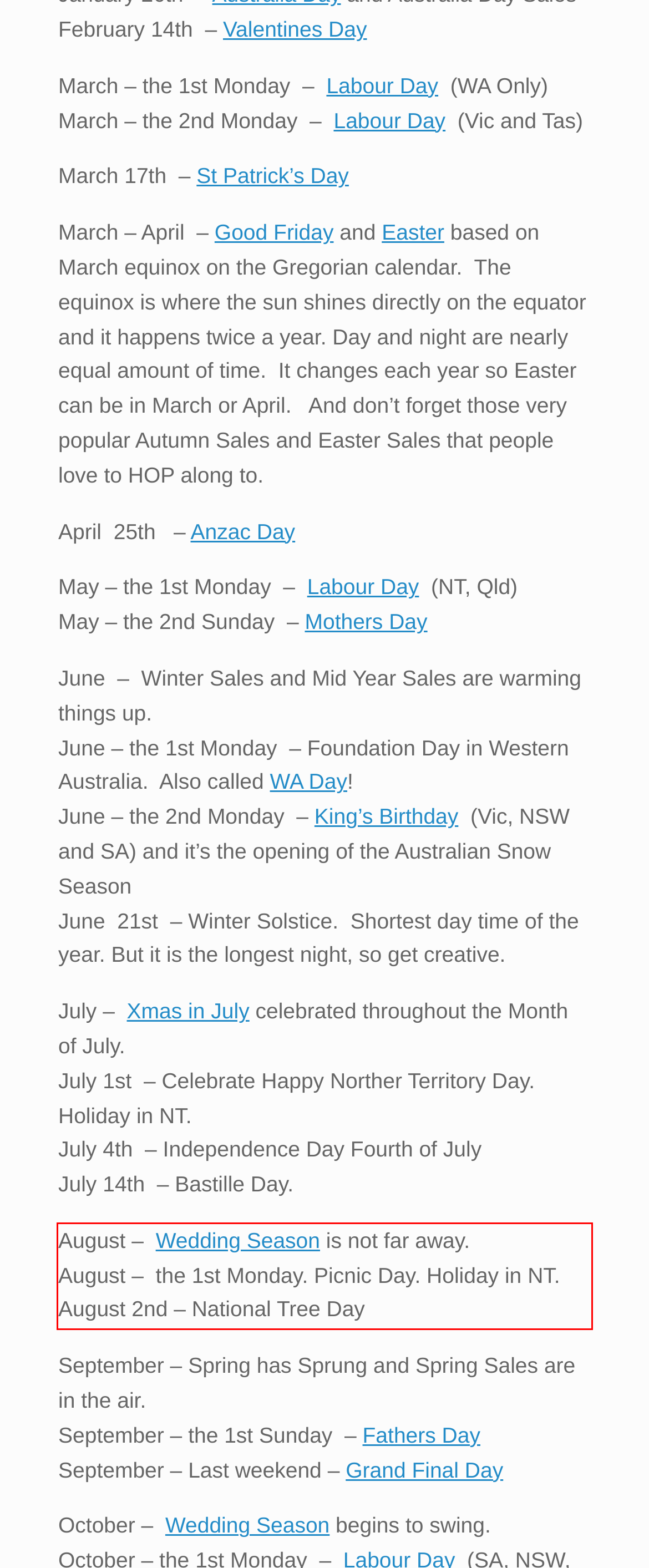Using the provided screenshot of a webpage, recognize and generate the text found within the red rectangle bounding box.

August – Wedding Season is not far away. August – the 1st Monday. Picnic Day. Holiday in NT. August 2nd – National Tree Day